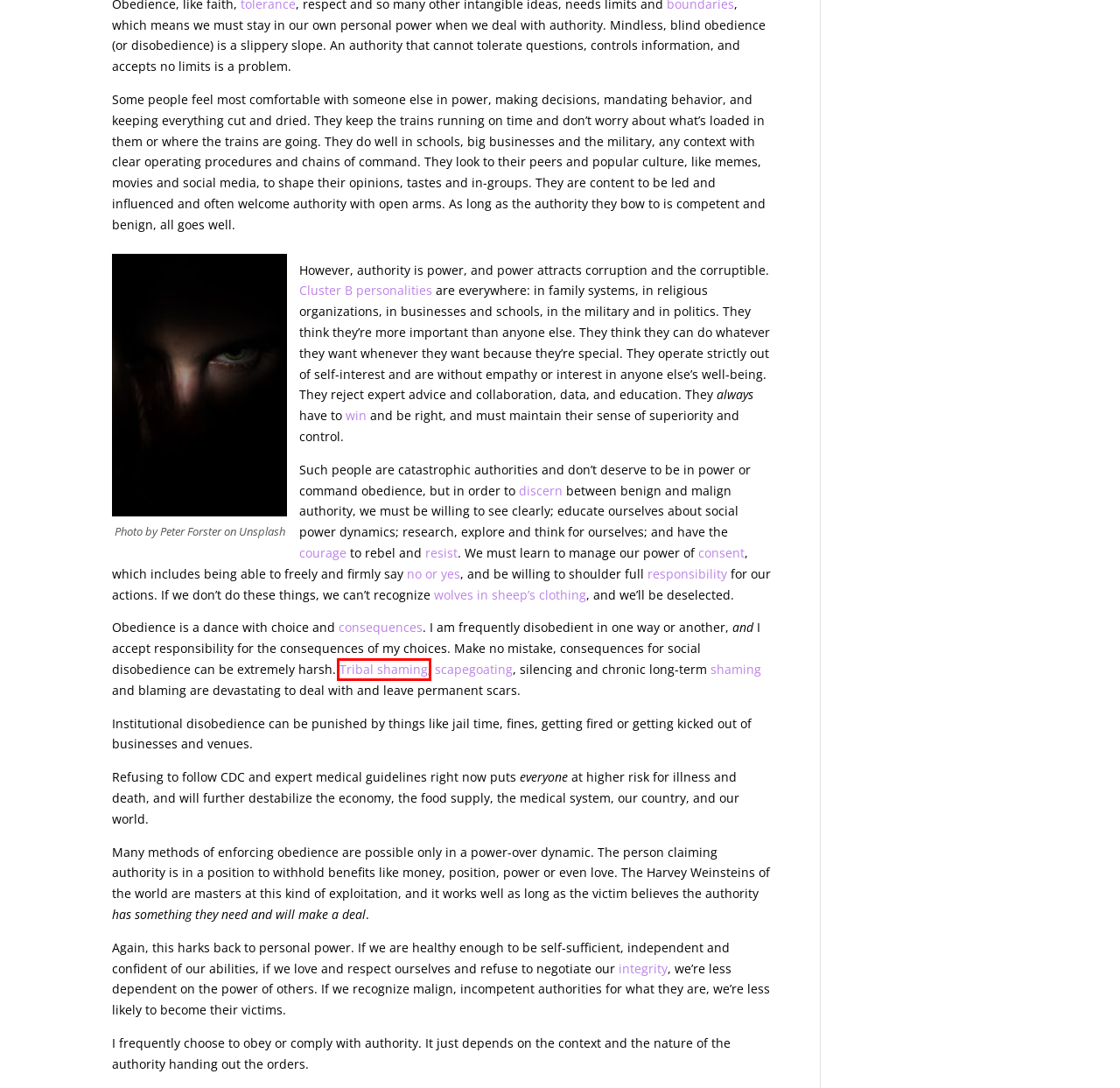Provided is a screenshot of a webpage with a red bounding box around an element. Select the most accurate webpage description for the page that appears after clicking the highlighted element. Here are the candidates:
A. Integrity | Harvesting Stones
B. Tribal Shaming | Harvesting Stones
C. Win or Lose | Harvesting Stones Win or Lose Win or Lose
D. Courage | Harvesting Stones
E. The Yes and the No | Harvesting Stones
F. No Freedom From Consequences | Harvesting Stones
G. Discernment | Harvesting Stones
H. Resistance | Harvesting Stones

B